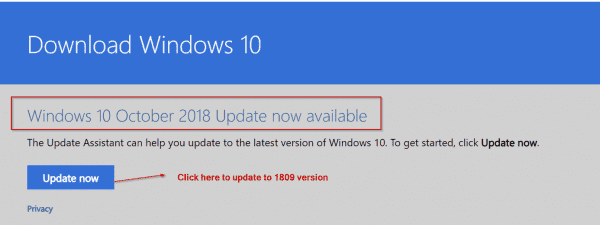Refer to the image and provide an in-depth answer to the question:
What action is the user invited to take?

The webpage features a prominent 'Update now' button, which is a clear call-to-action for users to initiate the update process. This button is likely the primary way for users to start the update process, as instructed by the webpage.